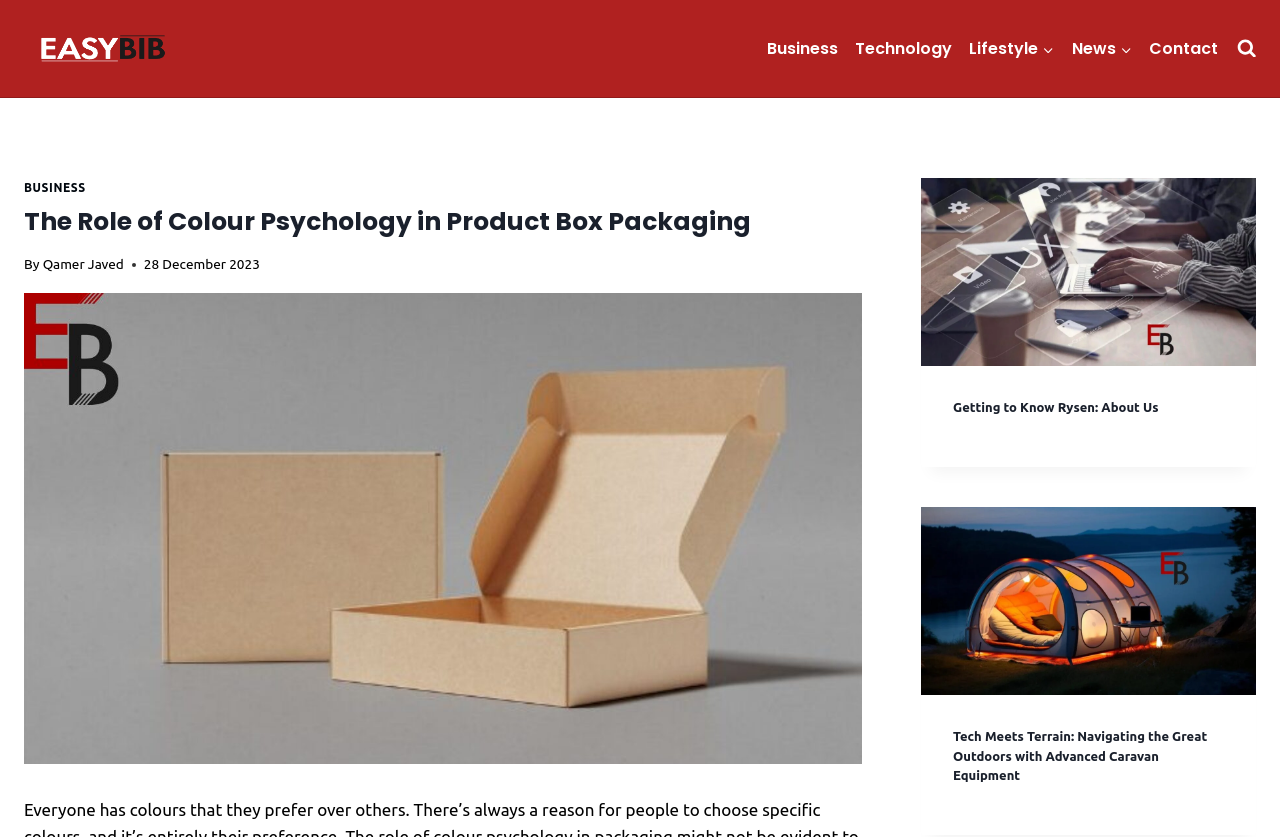Determine which piece of text is the heading of the webpage and provide it.

The Role of Colour Psychology in Product Box Packaging